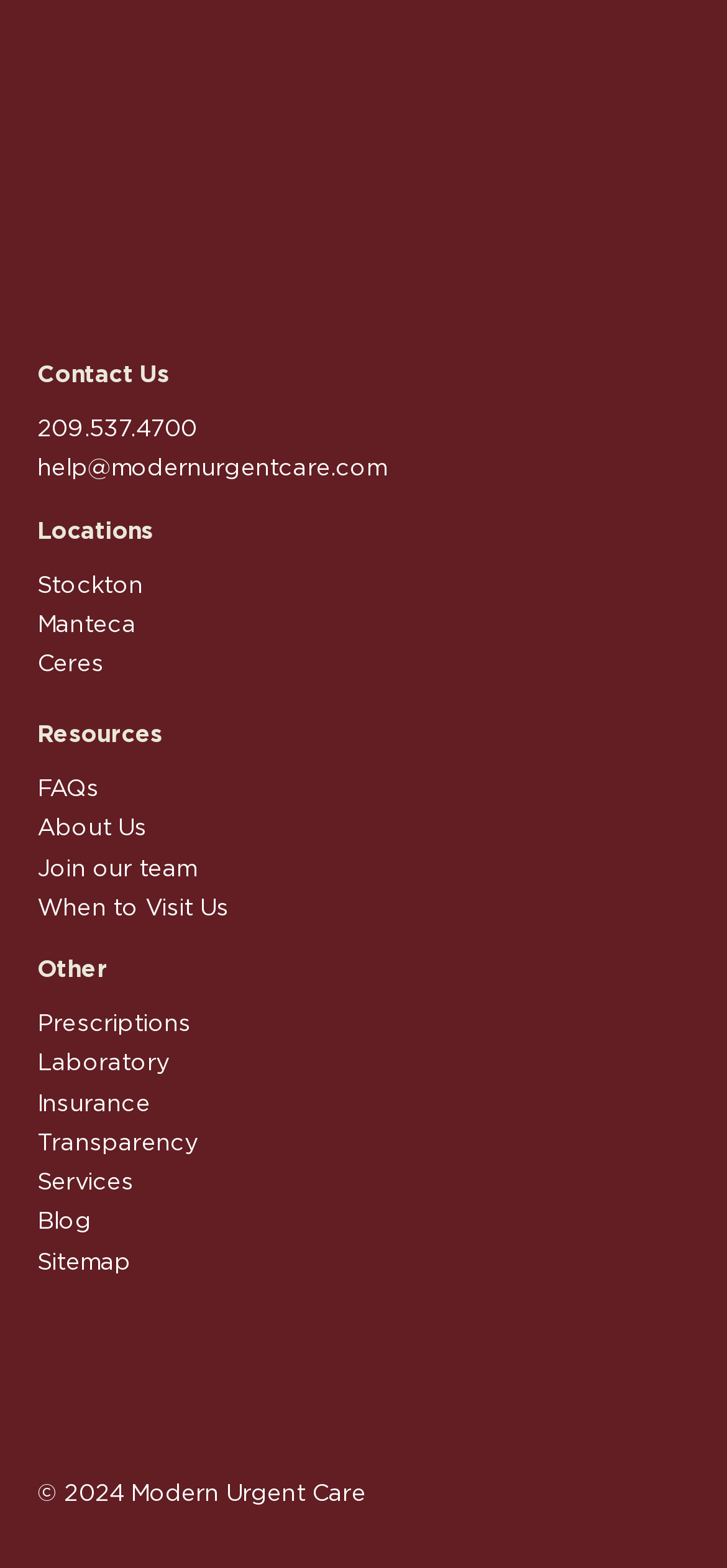Bounding box coordinates are specified in the format (top-left x, top-left y, bottom-right x, bottom-right y). All values are floating point numbers bounded between 0 and 1. Please provide the bounding box coordinate of the region this sentence describes: Mark Anderson

None